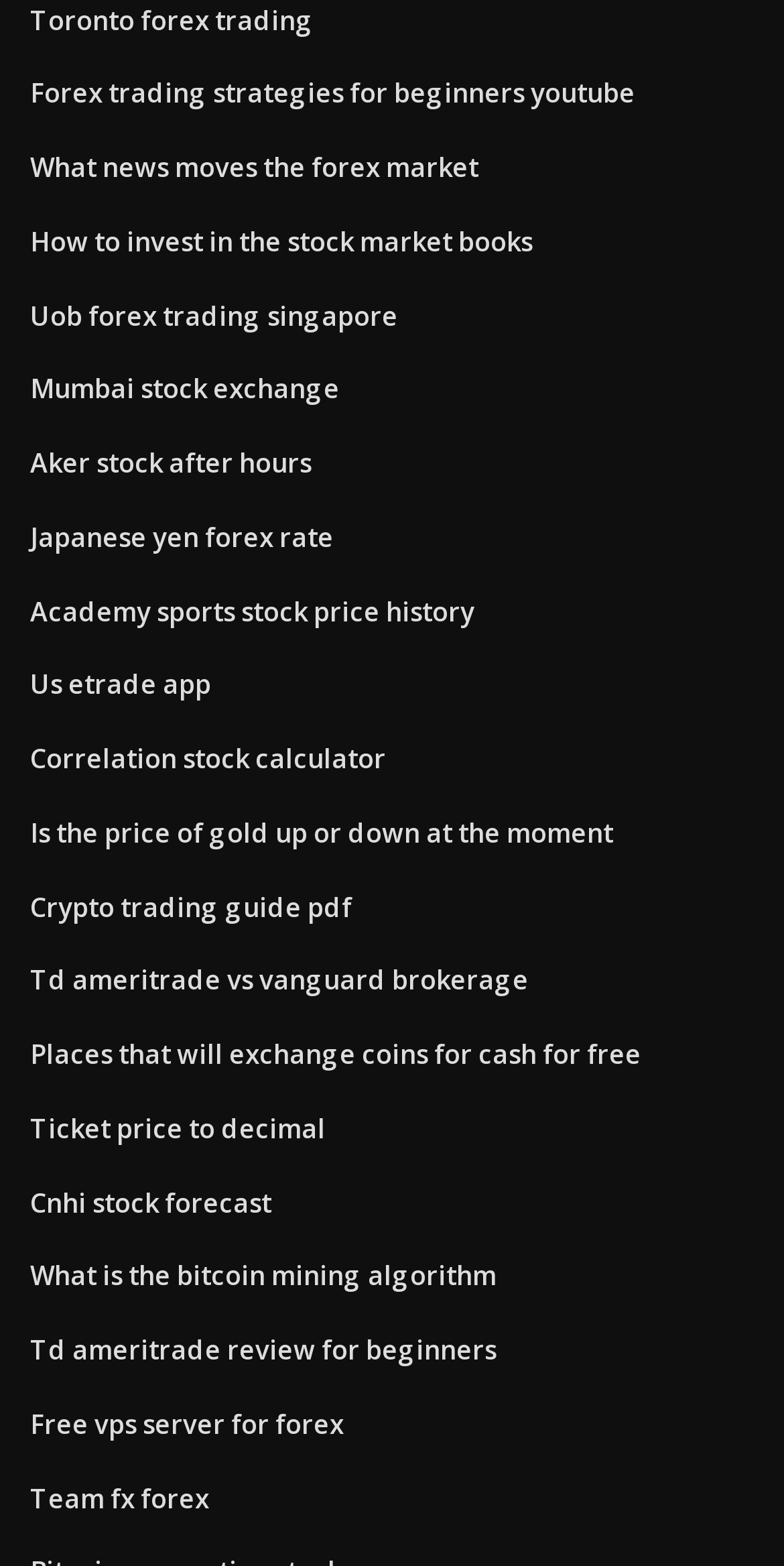Identify the bounding box coordinates for the region of the element that should be clicked to carry out the instruction: "Learn about Uob forex trading singapore". The bounding box coordinates should be four float numbers between 0 and 1, i.e., [left, top, right, bottom].

[0.038, 0.189, 0.508, 0.213]